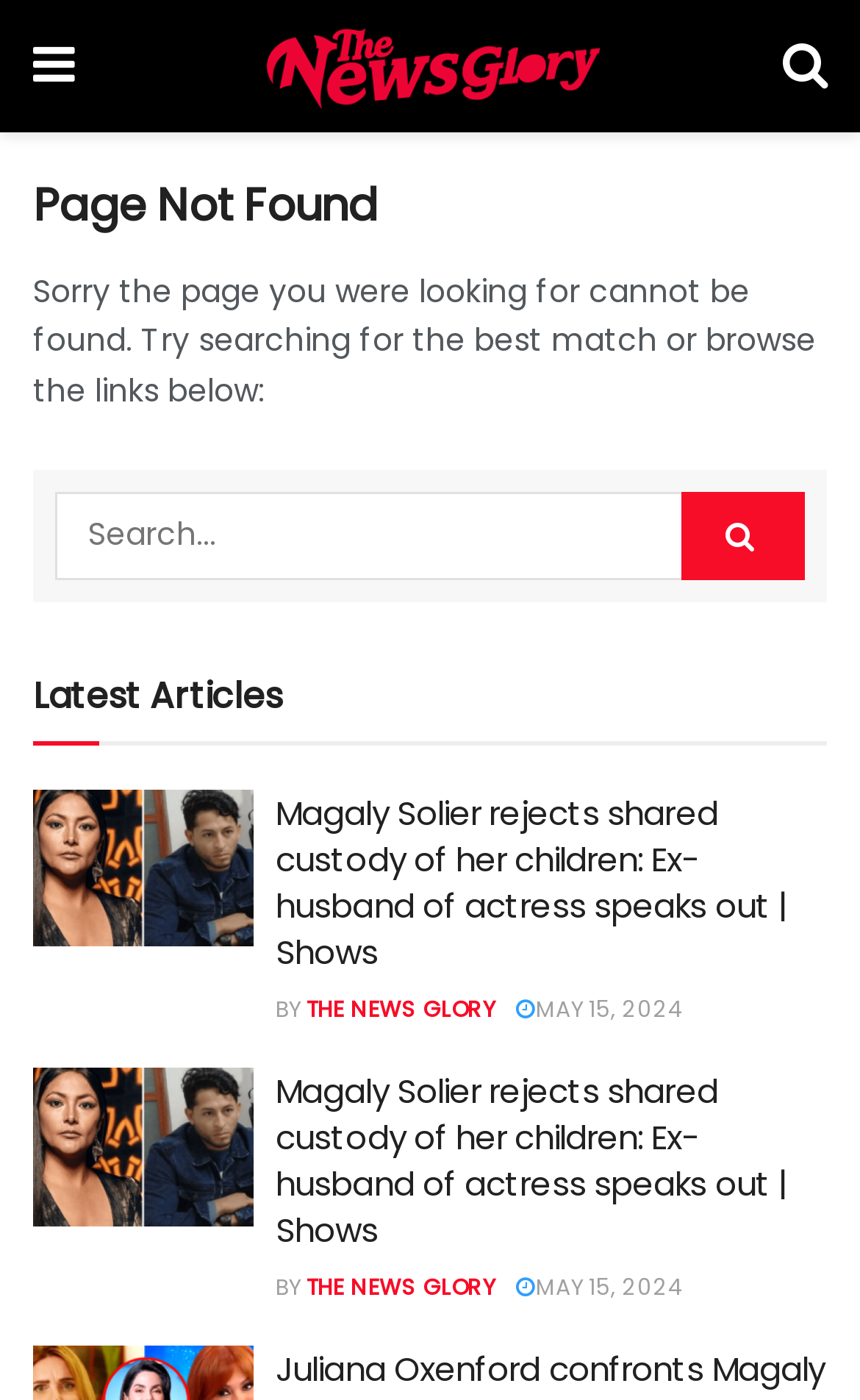Could you determine the bounding box coordinates of the clickable element to complete the instruction: "Search for something"? Provide the coordinates as four float numbers between 0 and 1, i.e., [left, top, right, bottom].

[0.064, 0.351, 0.936, 0.414]